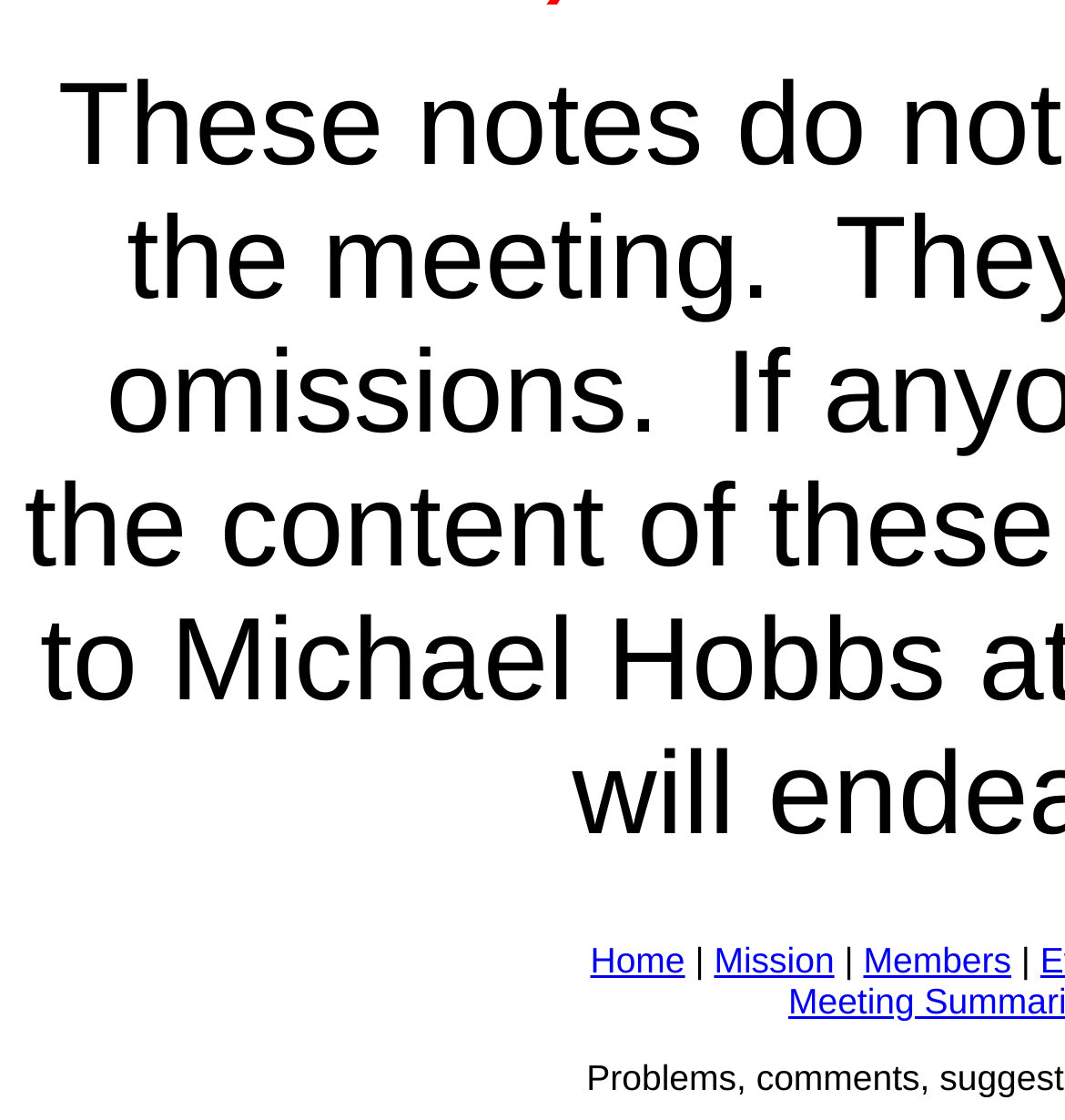Using the provided element description: "Mission", identify the bounding box coordinates. The coordinates should be four floats between 0 and 1 in the order [left, top, right, bottom].

[0.67, 0.839, 0.783, 0.875]